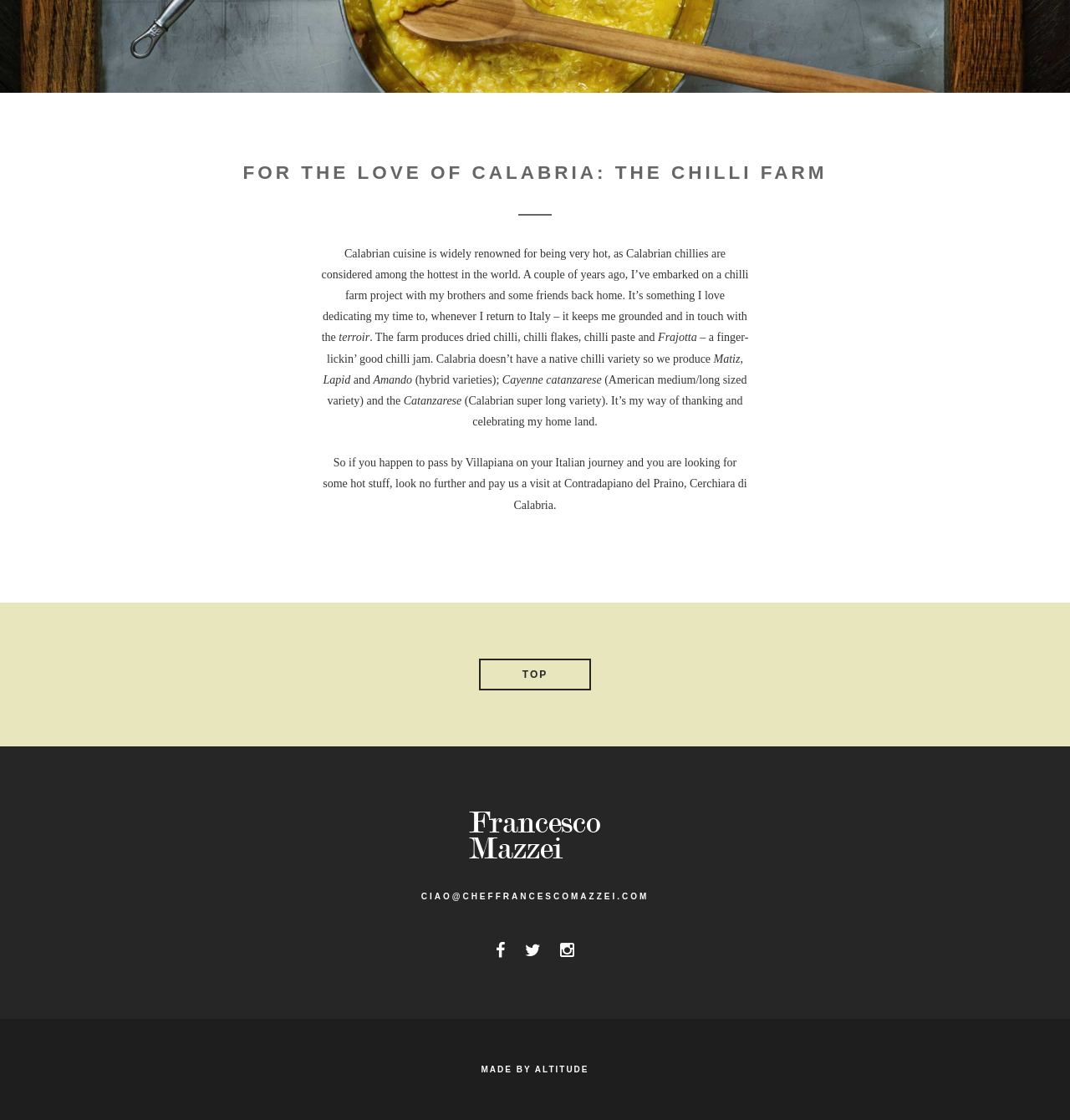What is the author's name?
Please provide a single word or phrase based on the screenshot.

Francesso Mazzei